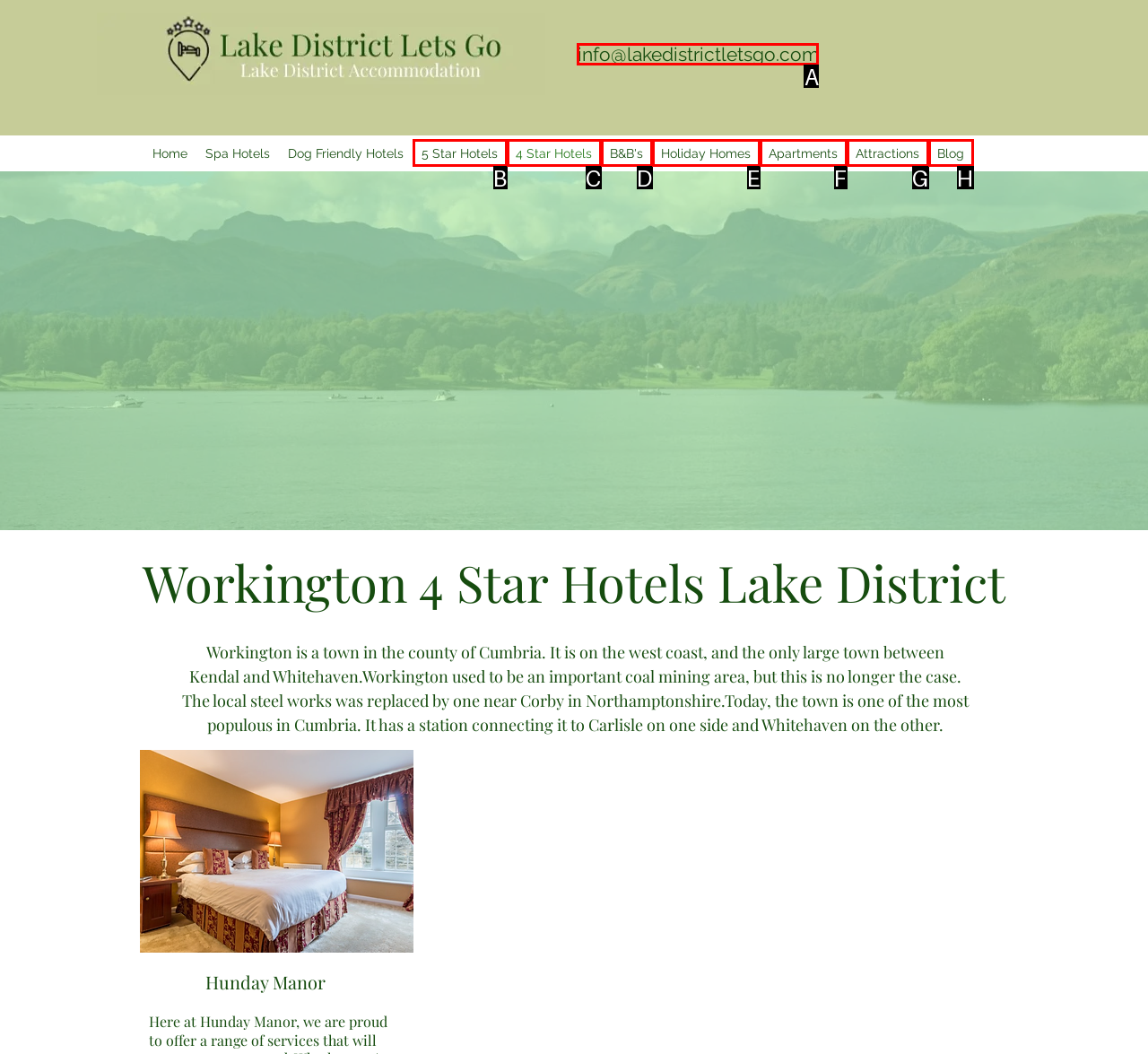Among the marked elements in the screenshot, which letter corresponds to the UI element needed for the task: Contact via email?

A